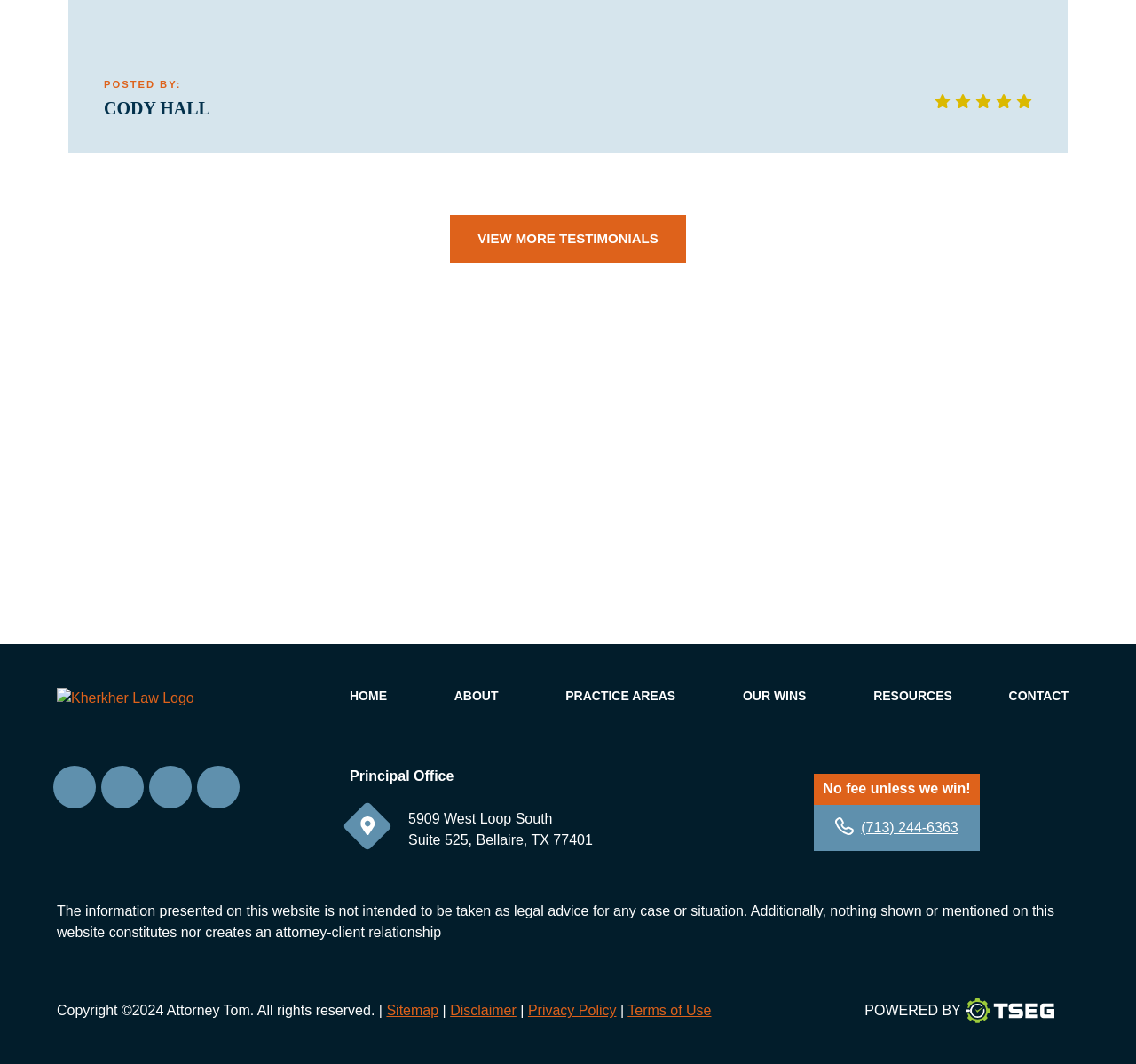What is the logo of the law firm?
Please ensure your answer to the question is detailed and covers all necessary aspects.

The answer can be found by looking at the link element 'Kherkher Law Logo' which is located at the top of the webpage, indicating that the logo of the law firm is Kherkher Law Logo.